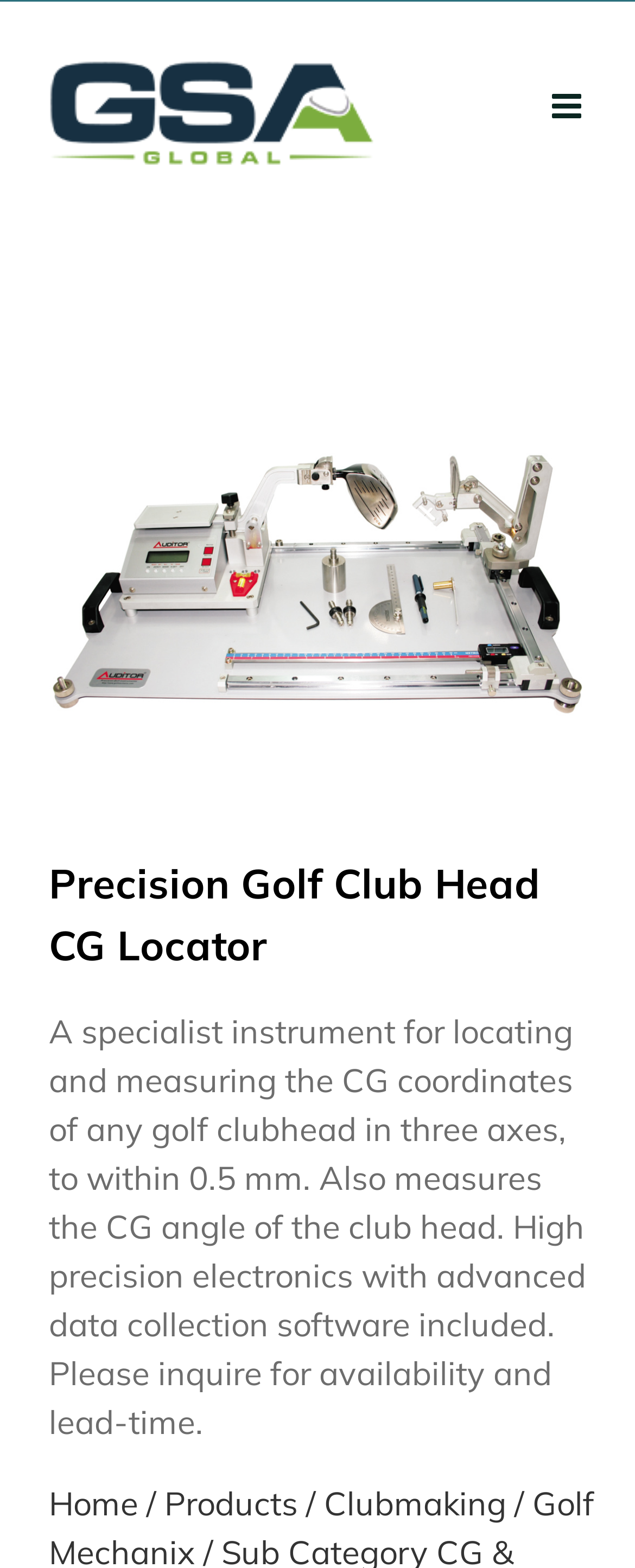Give a detailed account of the webpage, highlighting key information.

The webpage is about the Precision Golf Club Head CG Locator, a specialist instrument for golf clubheads. At the top left corner, there is a GSA Global logo, which is an image linked to the GSA Global website. Next to the logo, there is a toggle button to open the mobile menu. 

Below the logo, there is a large image of the Precision Golf Club Head CG Locator, taking up most of the width of the page. Above the image, there is a link to the product page with the same name. 

To the right of the image, there is a brief description of the product, stating its purpose and features. The text is divided into two paragraphs, with the first paragraph describing the product's functionality and the second paragraph providing additional details about its precision and software.

At the bottom of the page, there is a navigation menu with links to the Home, Products, and Clubmaking pages, separated by forward slashes. The links are aligned to the left, with the Home link at the far left and the Clubmaking link at the far right.